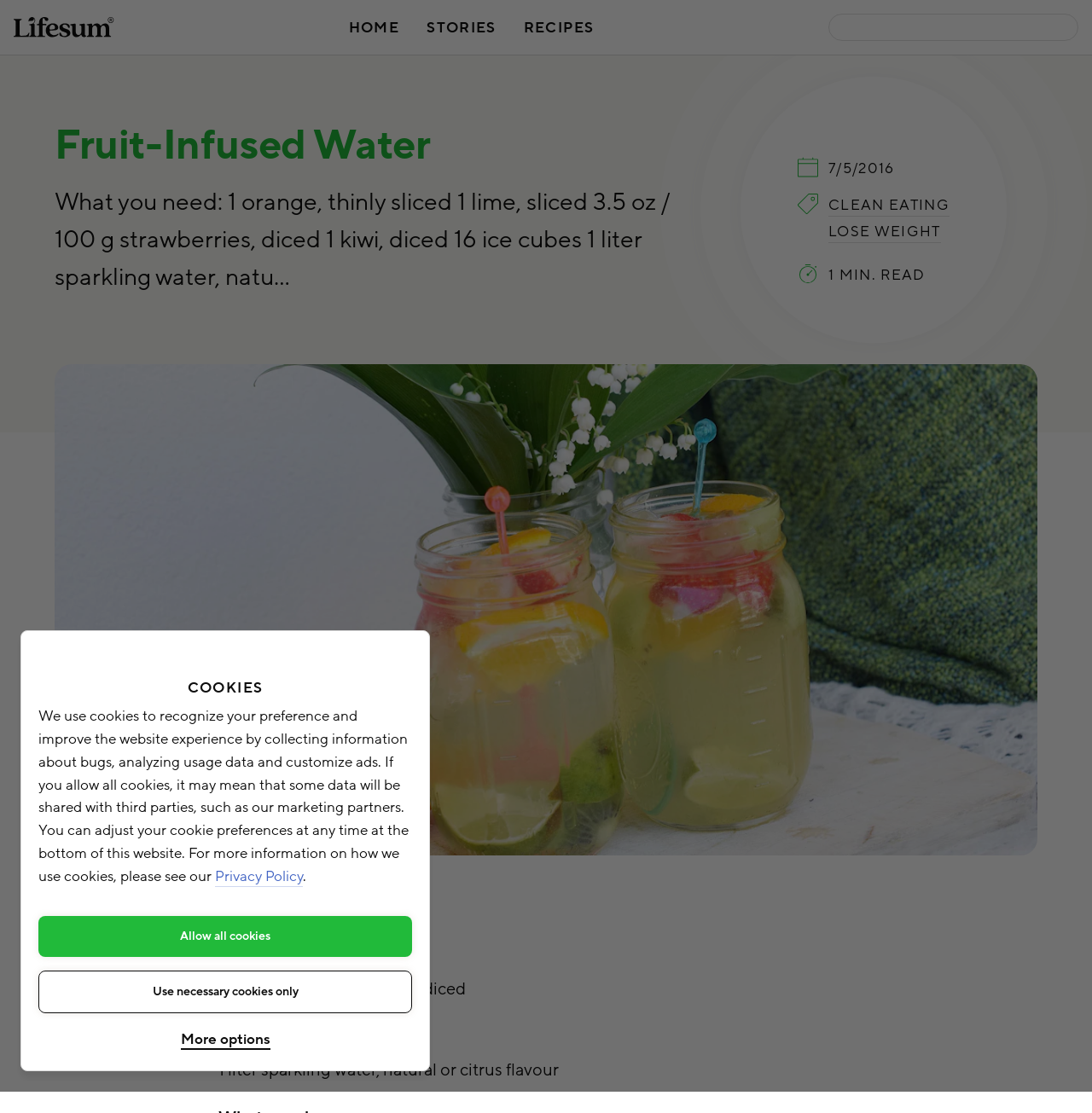Locate the bounding box coordinates of the clickable area needed to fulfill the instruction: "go to home page".

[0.319, 0.013, 0.366, 0.036]